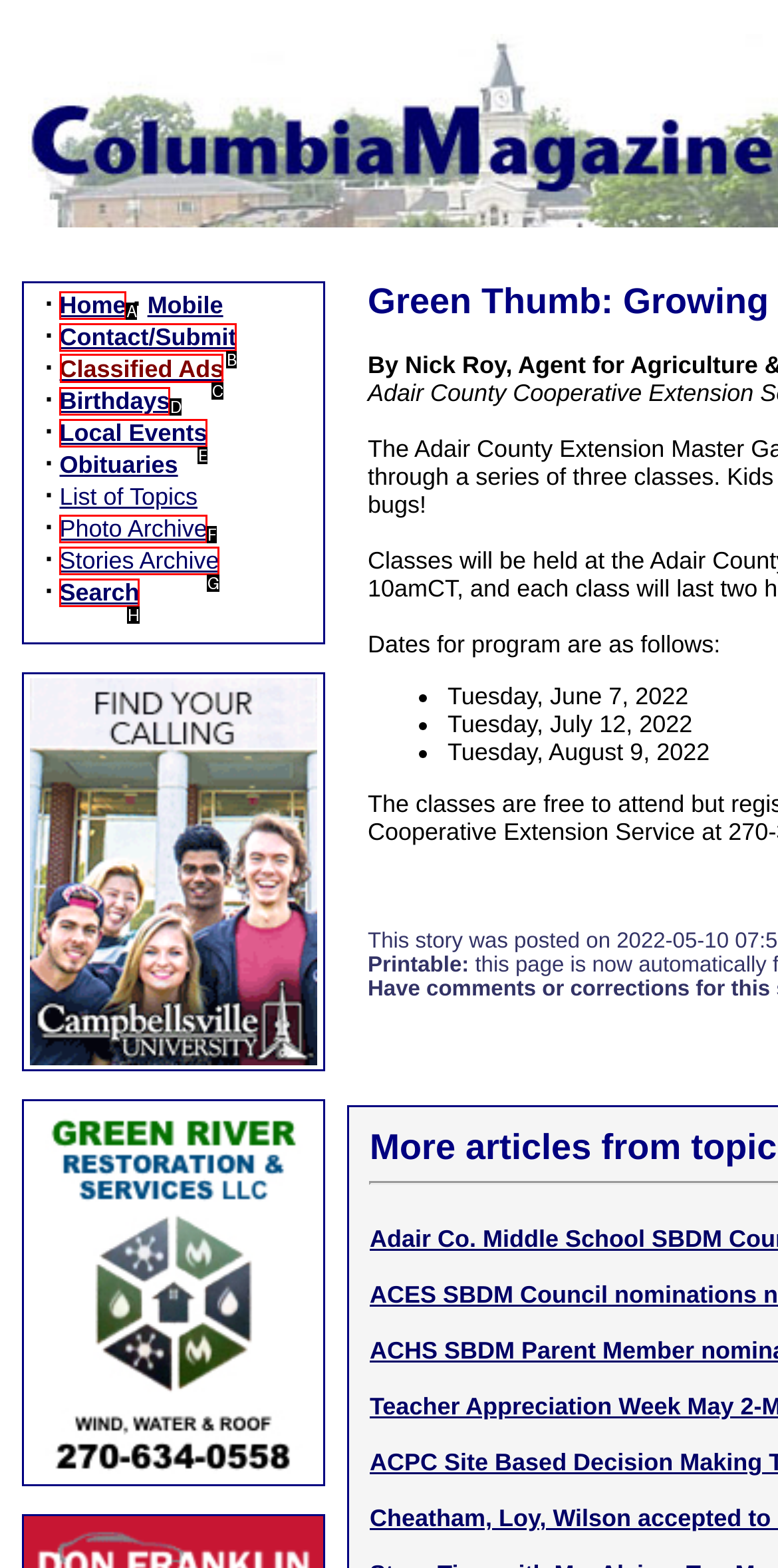Point out the UI element to be clicked for this instruction: View Classified Ads. Provide the answer as the letter of the chosen element.

C